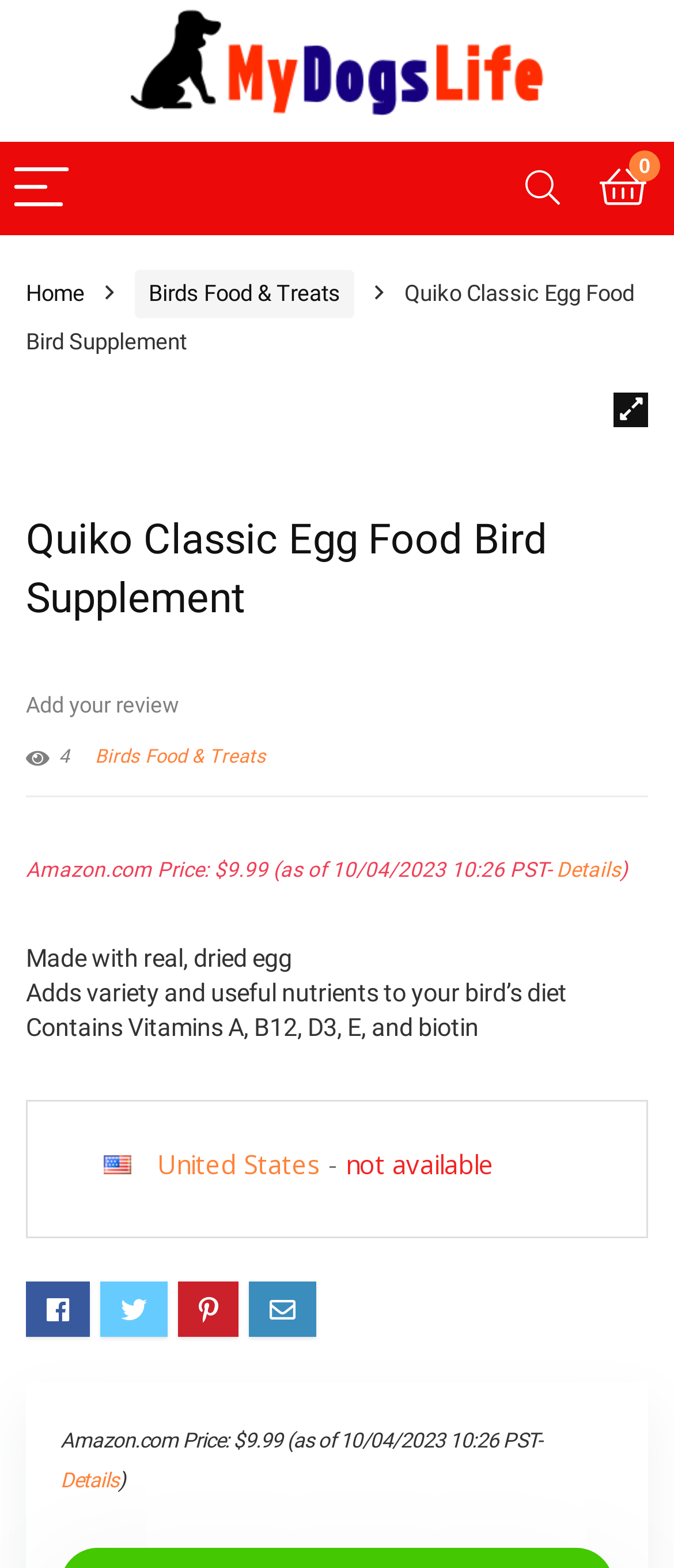Determine the primary headline of the webpage.

Quiko Classic Egg Food Bird Supplement